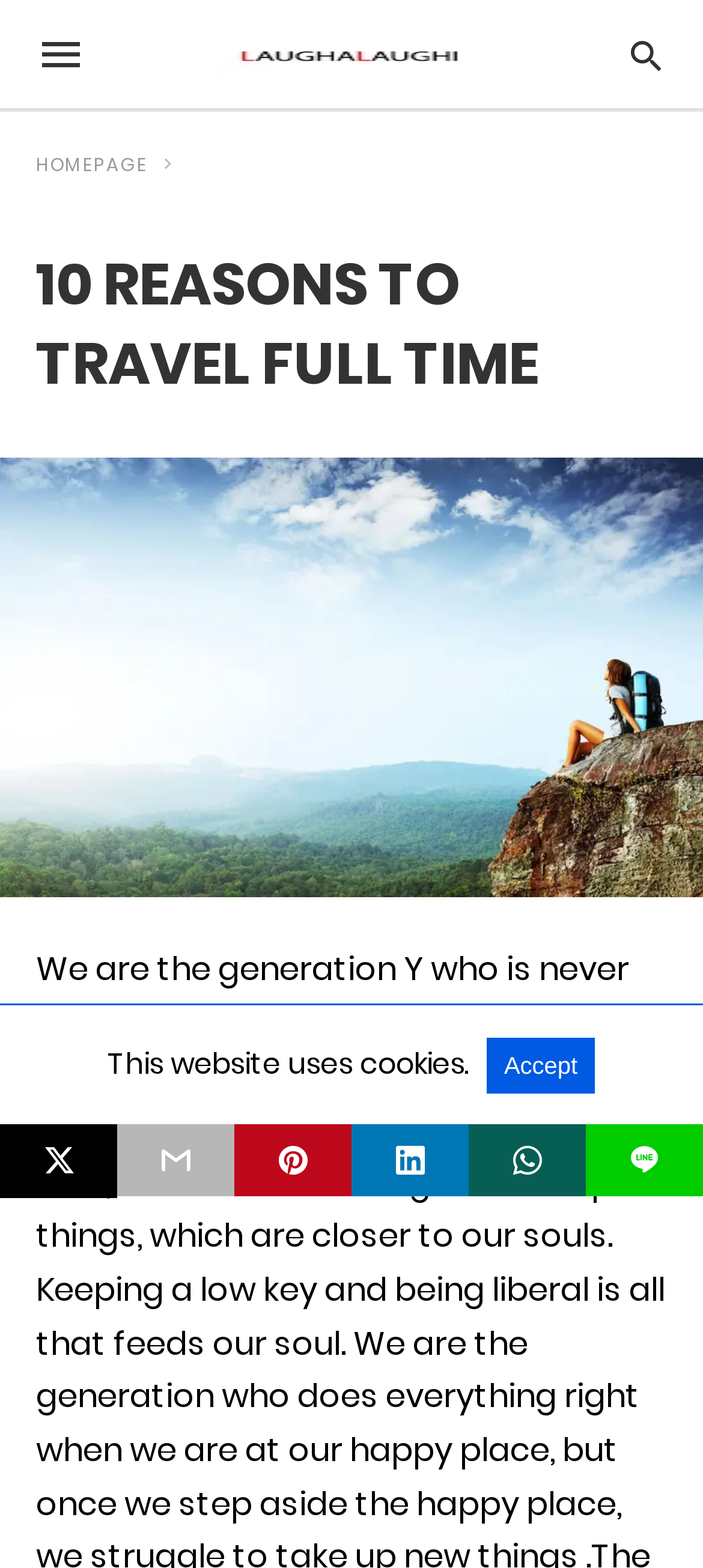Find the bounding box coordinates of the element I should click to carry out the following instruction: "view line".

[0.833, 0.717, 1.0, 0.763]